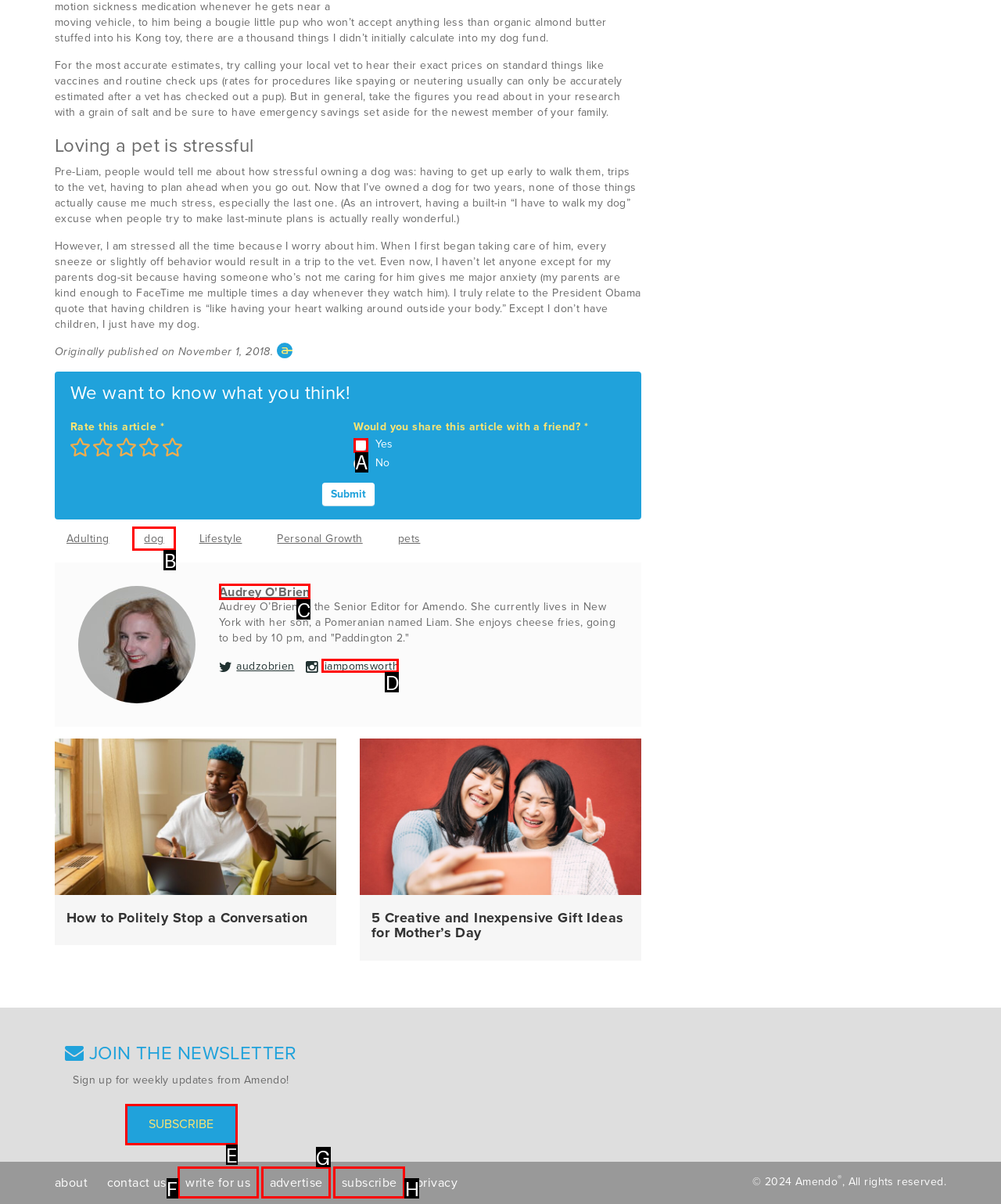Tell me the letter of the UI element I should click to accomplish the task: Subscribe to the newsletter based on the choices provided in the screenshot.

E